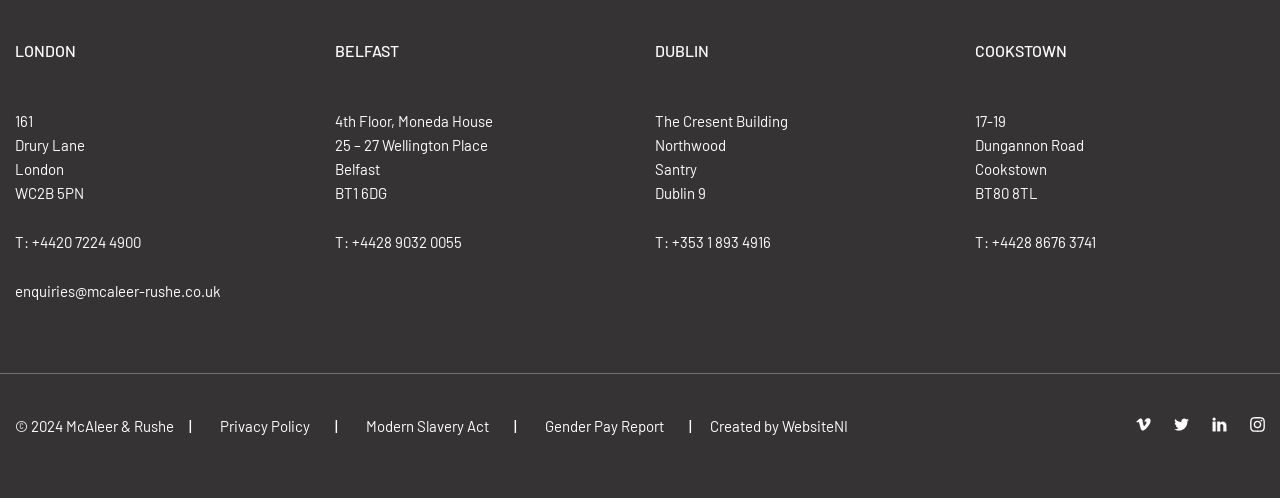Please respond to the question with a concise word or phrase:
What is the name of the company that created the website?

WebsiteNI